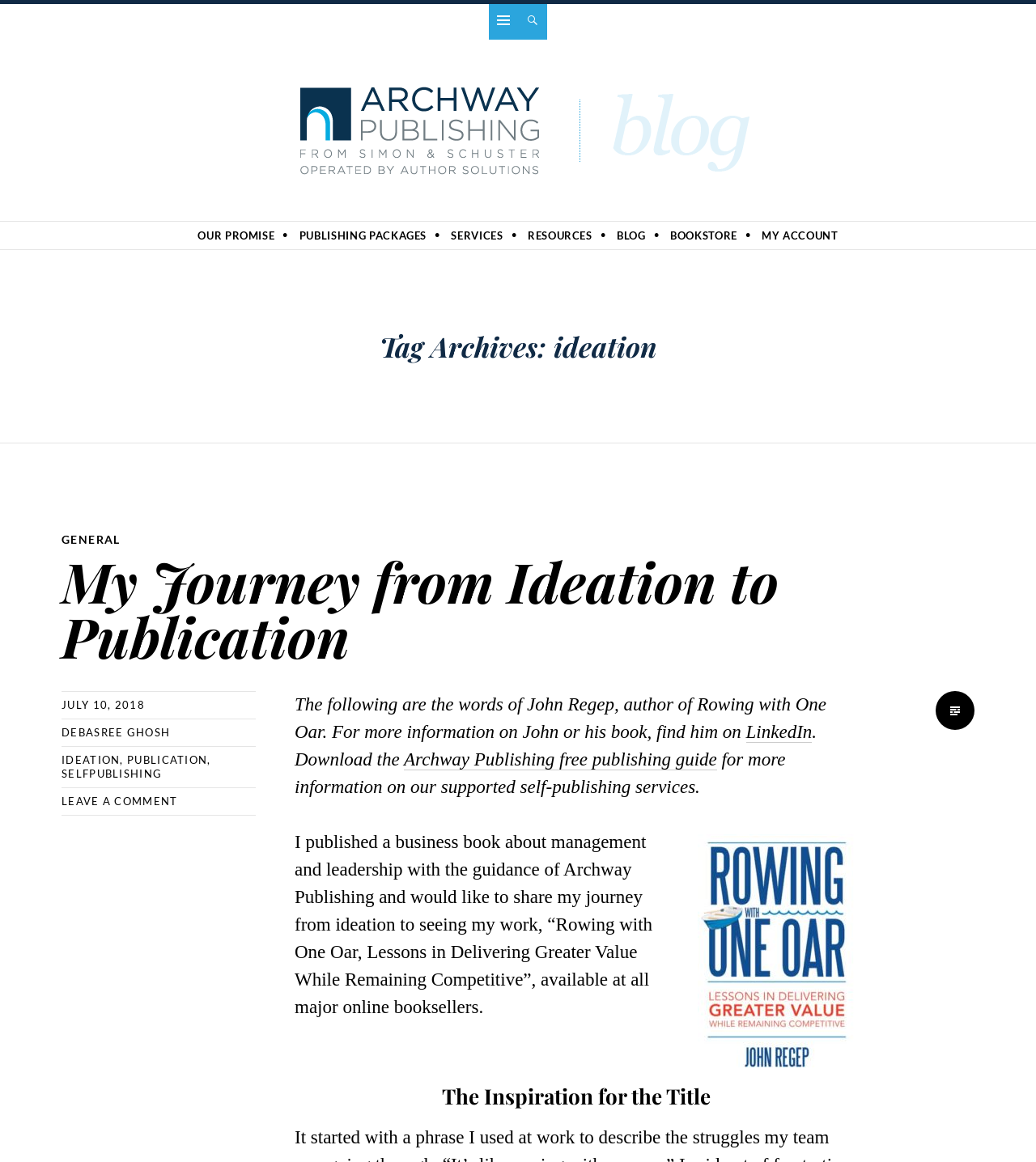Produce an extensive caption that describes everything on the webpage.

The webpage is about the Archway Publishing Writer's Blog, specifically focusing on the topic of ideation. At the top, there are several links, including "Widgets", "Search", and the blog's title "Archway Publishing Writer's Blog". Below these links, there is a heading that reads "Some sort of nice line about how Archway is great." 

To the right of this heading, there are several links arranged horizontally, including "OUR PROMISE", "PUBLISHING PACKAGES", "SERVICES", "RESOURCES", "BLOG", "BOOKSTORE", and "MY ACCOUNT". 

Below these links, there is a header section with a heading that reads "Tag Archives: ideation". Within this section, there is a link to an article titled "My Journey from Ideation to Publication", which is accompanied by a heading with the same title. 

Further down, there is a footer section with links to the article's publication date, author, and tags, including "IDEATION", "PUBLICATION", and "SELFPUBLISHING". There is also a link to leave a comment. 

The main content of the webpage is an article written by Debasree Ghosh, which discusses the author's journey from ideation to publication. The article includes a quote from John Regep, author of "Rowing with One Oar", and provides a link to his LinkedIn profile. There is also a link to download Archway Publishing's free publishing guide. The article continues to discuss the author's experience with self-publishing and the guidance provided by Archway Publishing. 

Finally, there is a heading that reads "The Inspiration for the Title", which appears to be a subheading within the article.